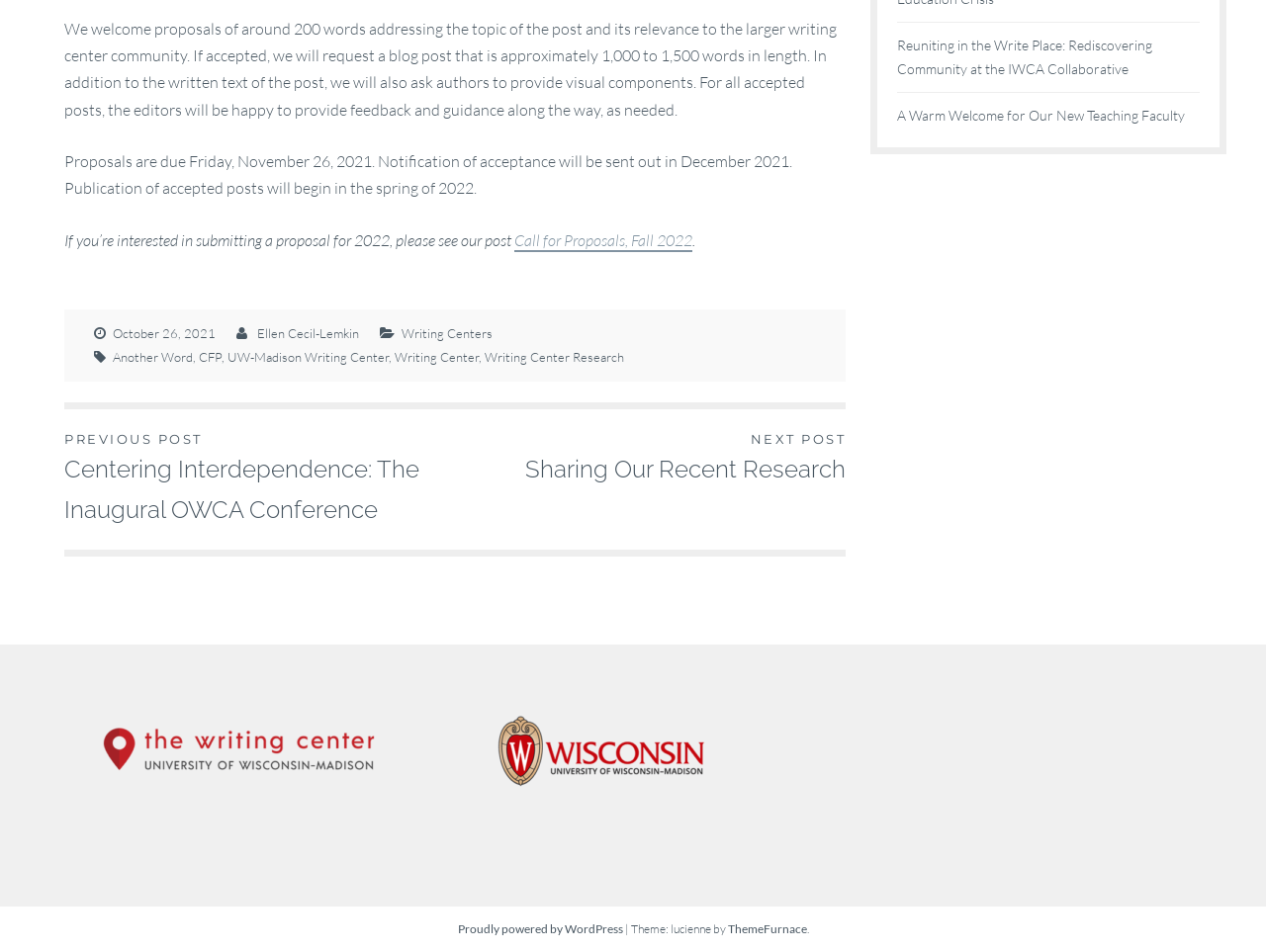Identify the bounding box coordinates for the UI element described as follows: Writing Center Research. Use the format (top-left x, top-left y, bottom-right x, bottom-right y) and ensure all values are floating point numbers between 0 and 1.

[0.383, 0.366, 0.493, 0.385]